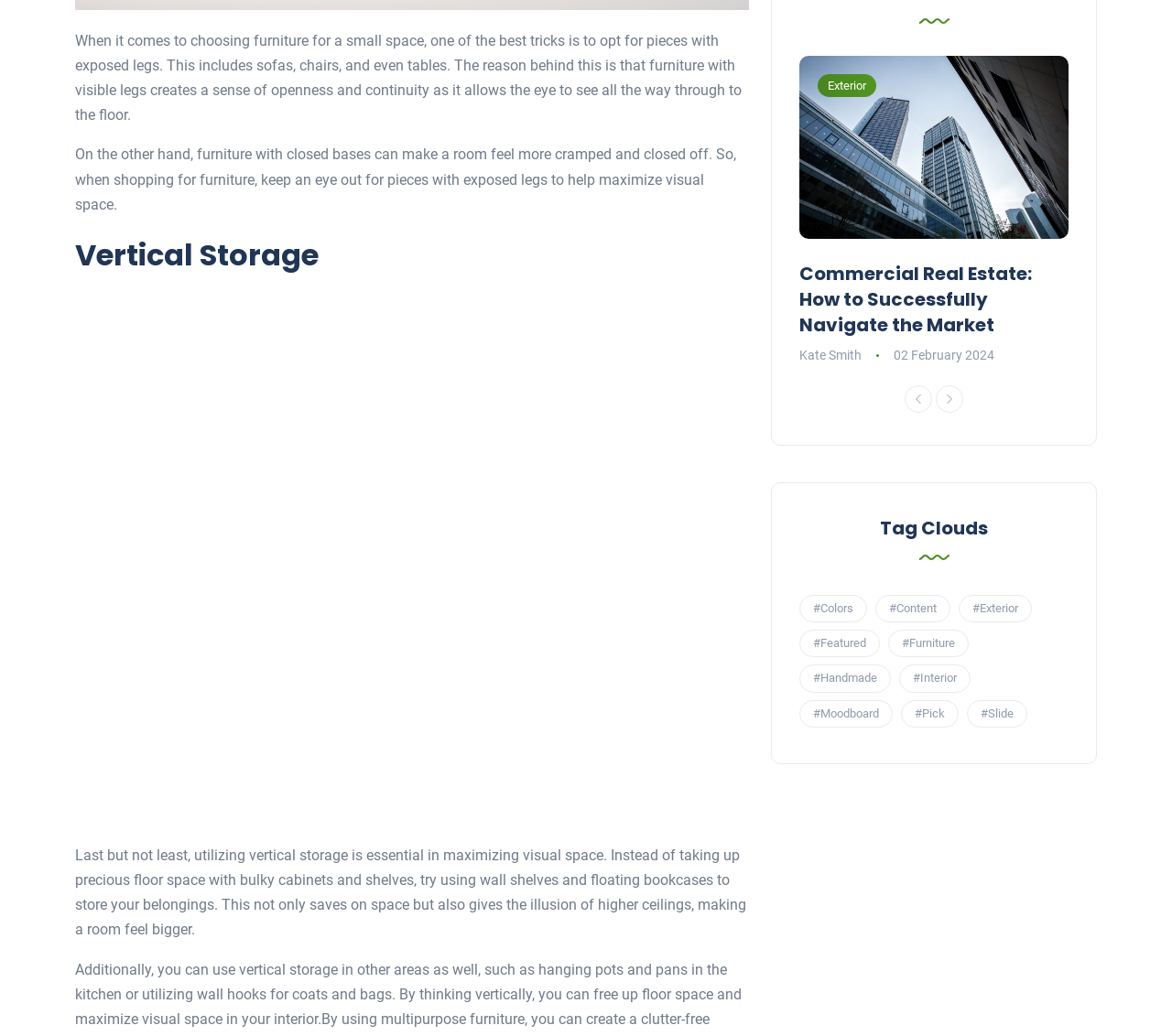Please find the bounding box coordinates of the clickable region needed to complete the following instruction: "Click the '#Colors' link". The bounding box coordinates must consist of four float numbers between 0 and 1, i.e., [left, top, right, bottom].

[0.682, 0.574, 0.74, 0.601]